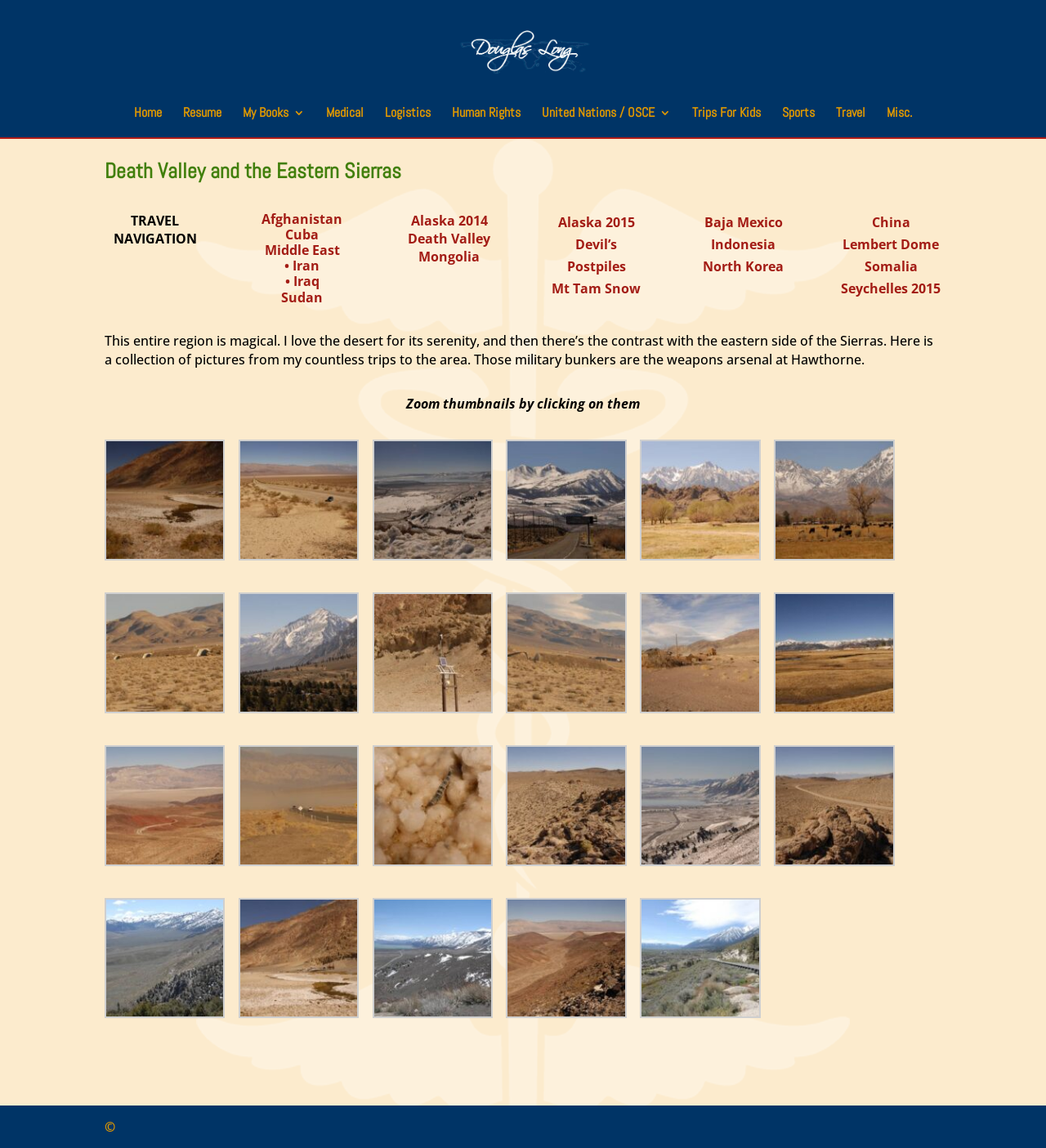How many links are there under the 'TRAVEL' category?
Please answer using one word or phrase, based on the screenshot.

14